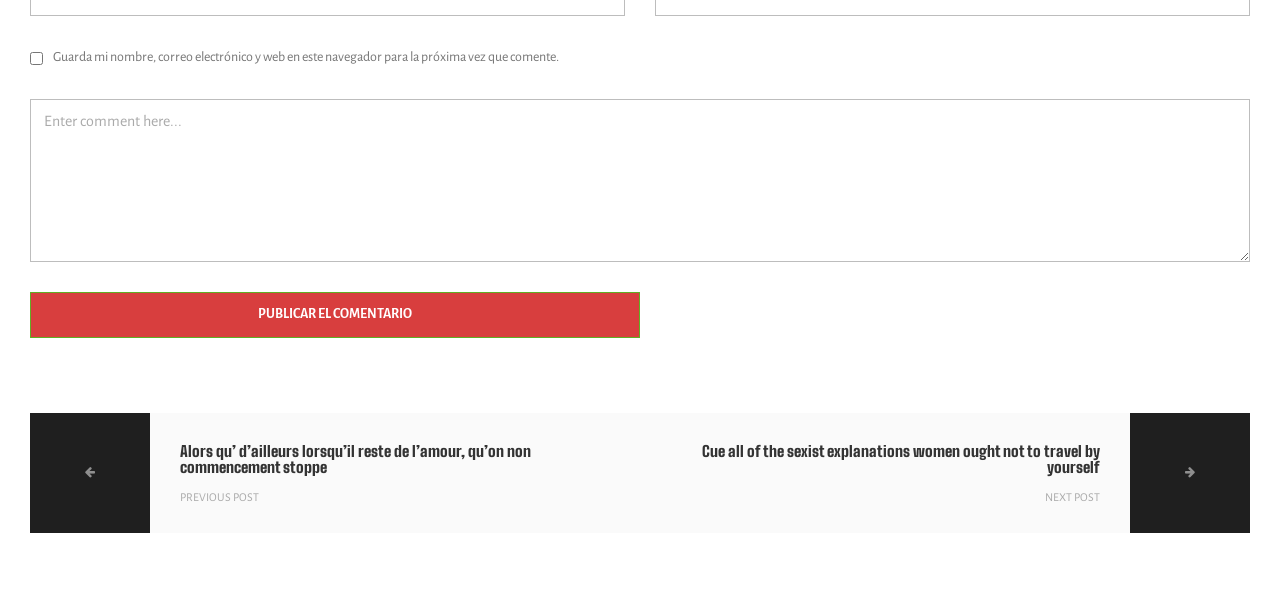What is the function of the button? From the image, respond with a single word or brief phrase.

Publish comment